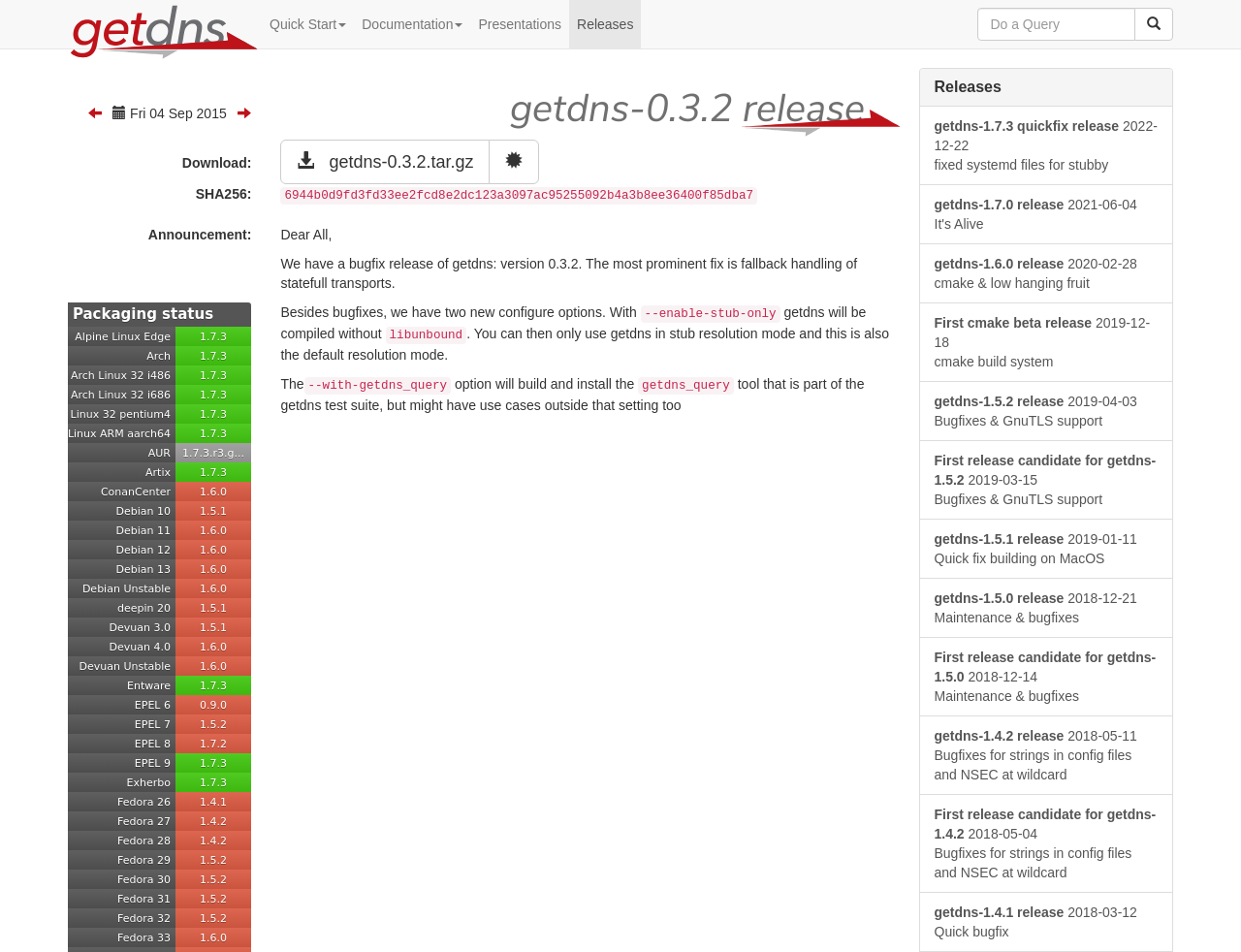What is the purpose of the textbox?
Please provide a comprehensive answer based on the contents of the image.

The textbox with the label 'Do a Query' is likely used to input a query or a request to the getdns system, and the button next to it with the icon '' might be used to submit the query.